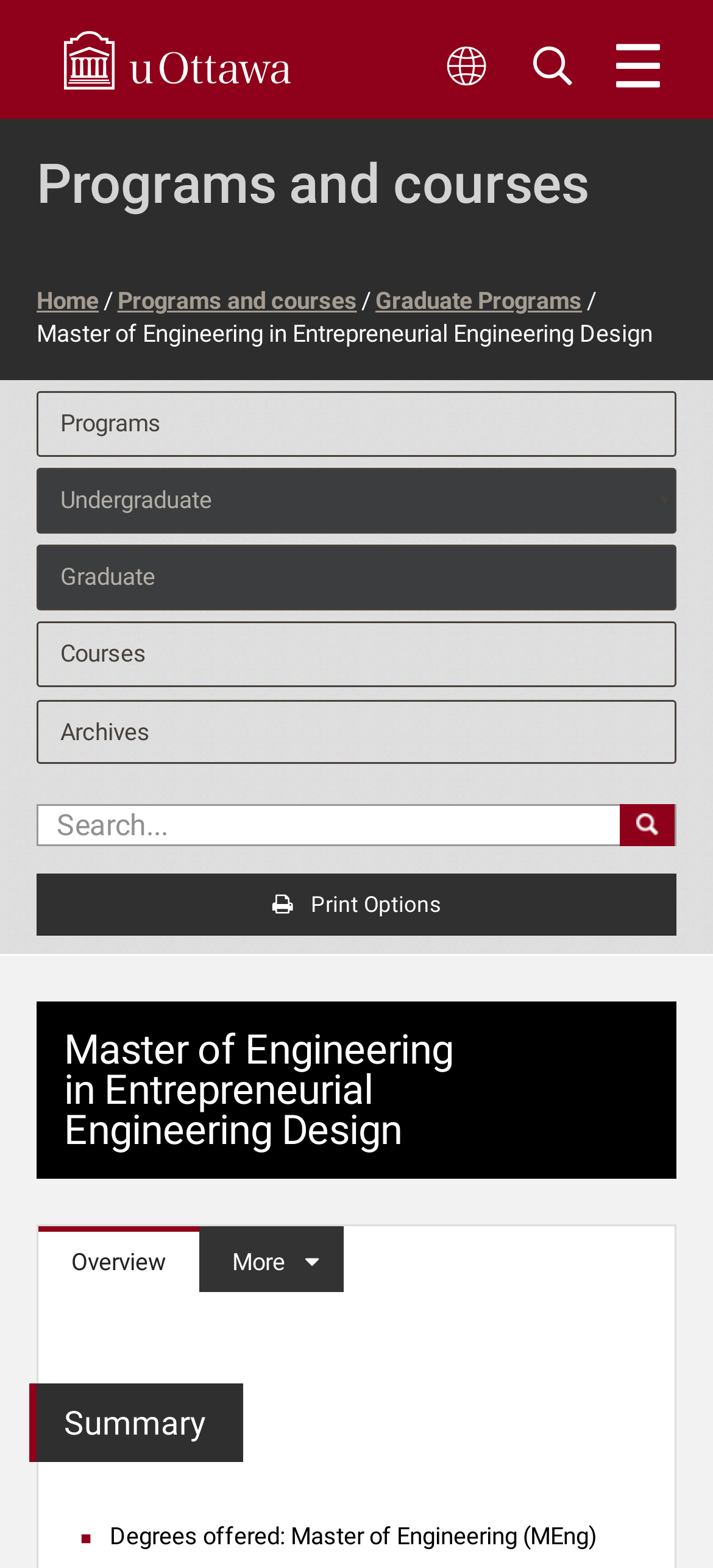Could you find the bounding box coordinates of the clickable area to complete this instruction: "Search the catalog"?

[0.869, 0.512, 0.946, 0.539]